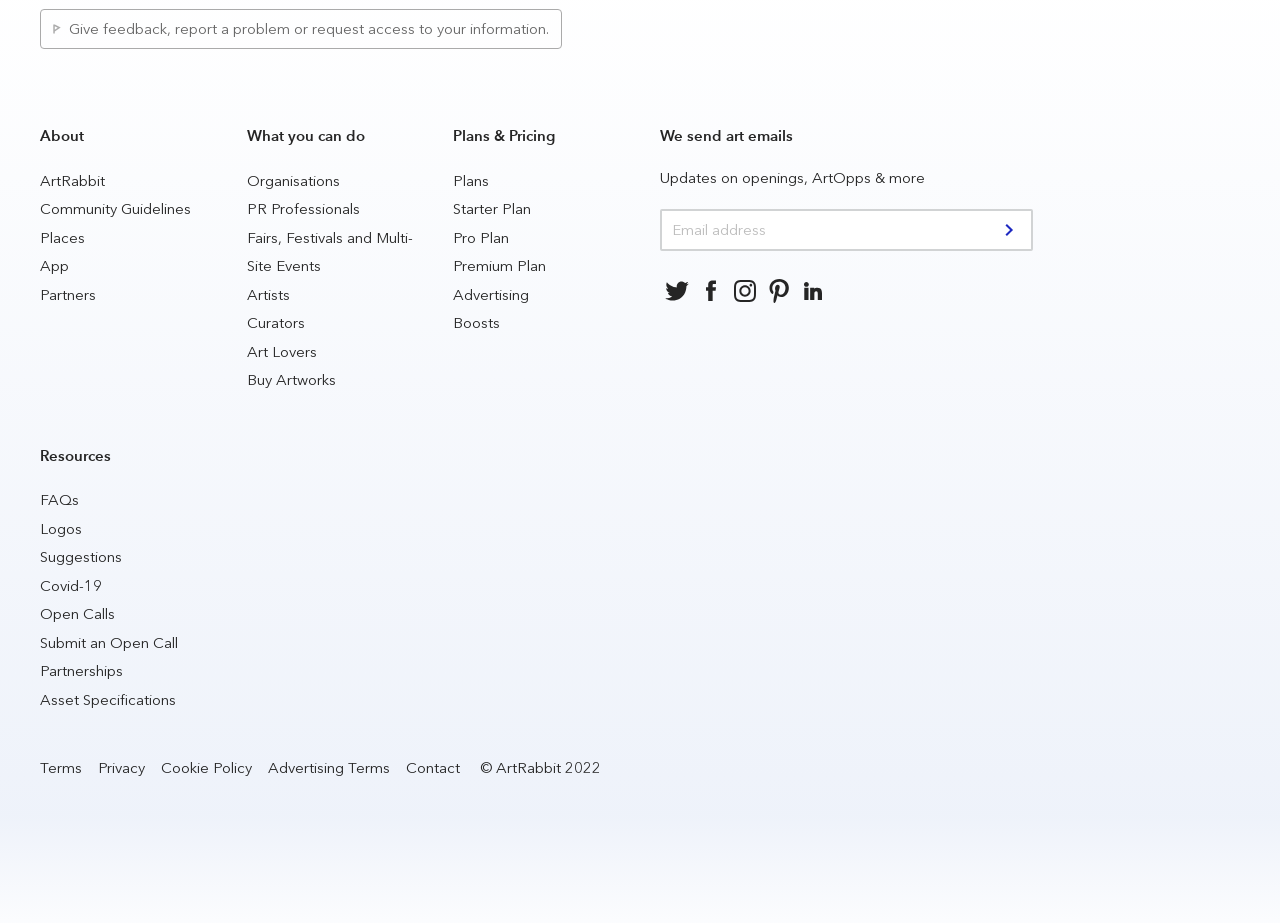Show me the bounding box coordinates of the clickable region to achieve the task as per the instruction: "Learn about community guidelines".

[0.031, 0.217, 0.149, 0.236]